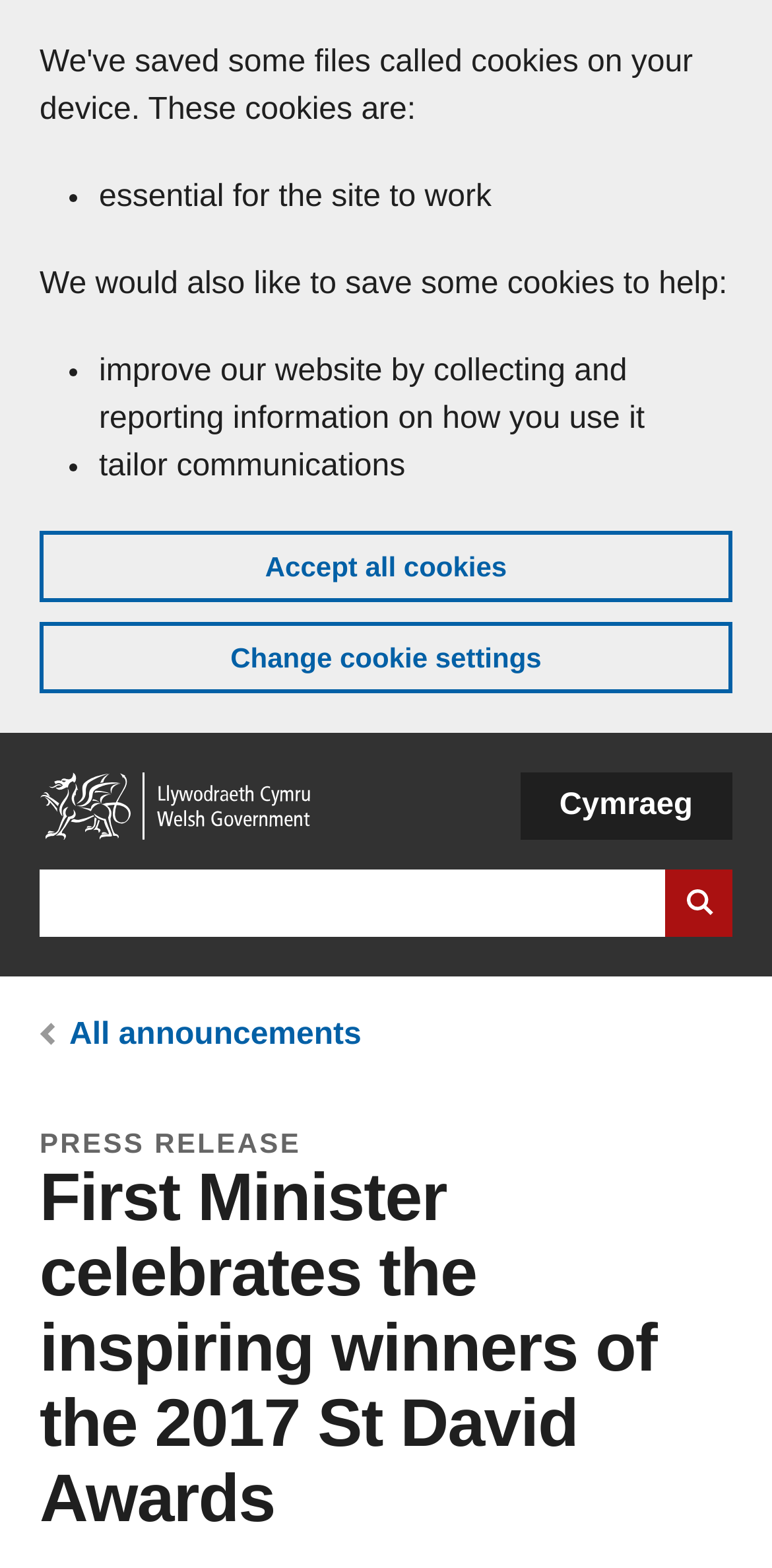Given the element description parent_node: Search name="globalkeywords", identify the bounding box coordinates for the UI element on the webpage screenshot. The format should be (top-left x, top-left y, bottom-right x, bottom-right y), with values between 0 and 1.

[0.051, 0.555, 0.949, 0.597]